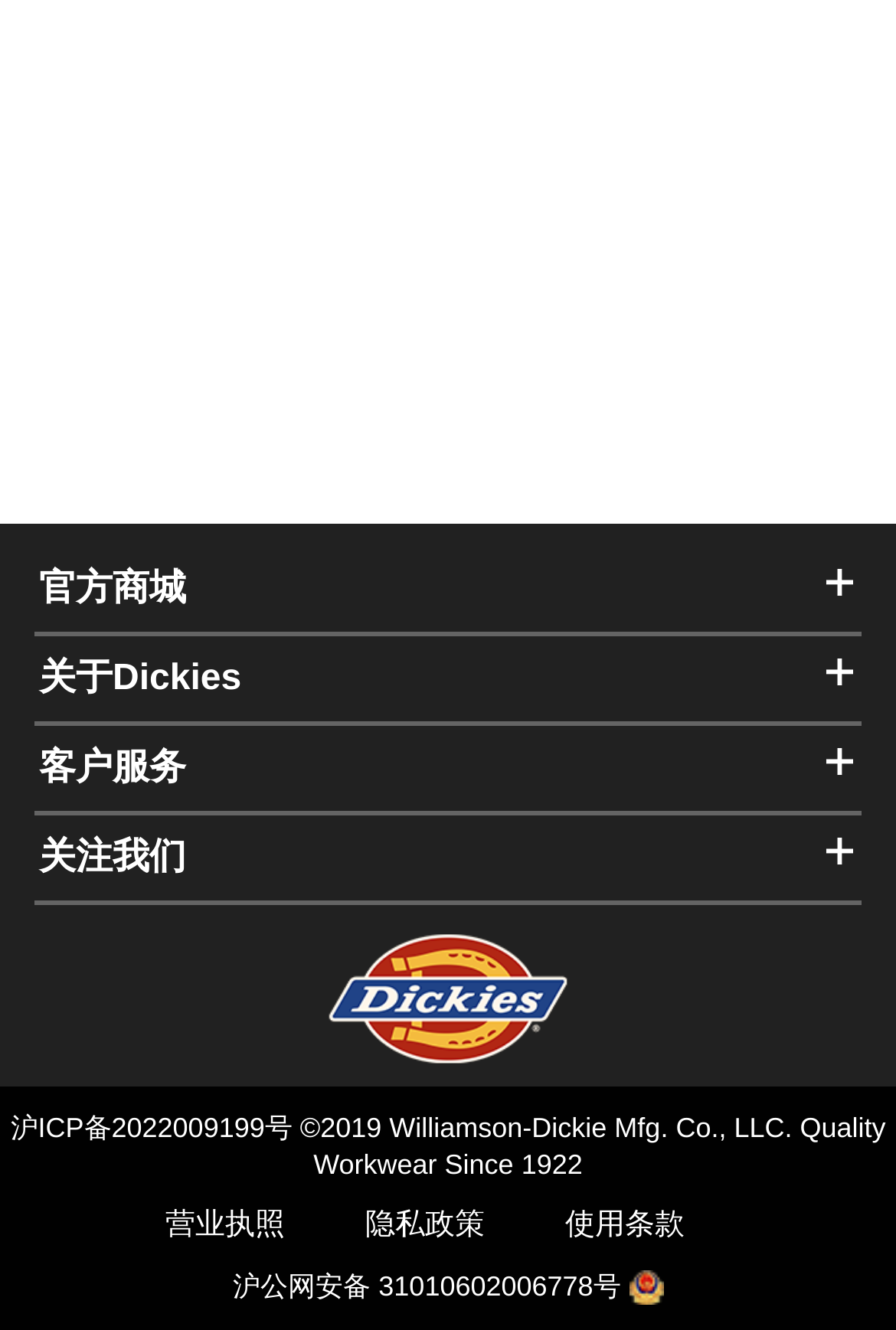Look at the image and give a detailed response to the following question: What is the name of the official store?

The name of the official store can be found at the top left corner of the webpage, which is '官方商城'.